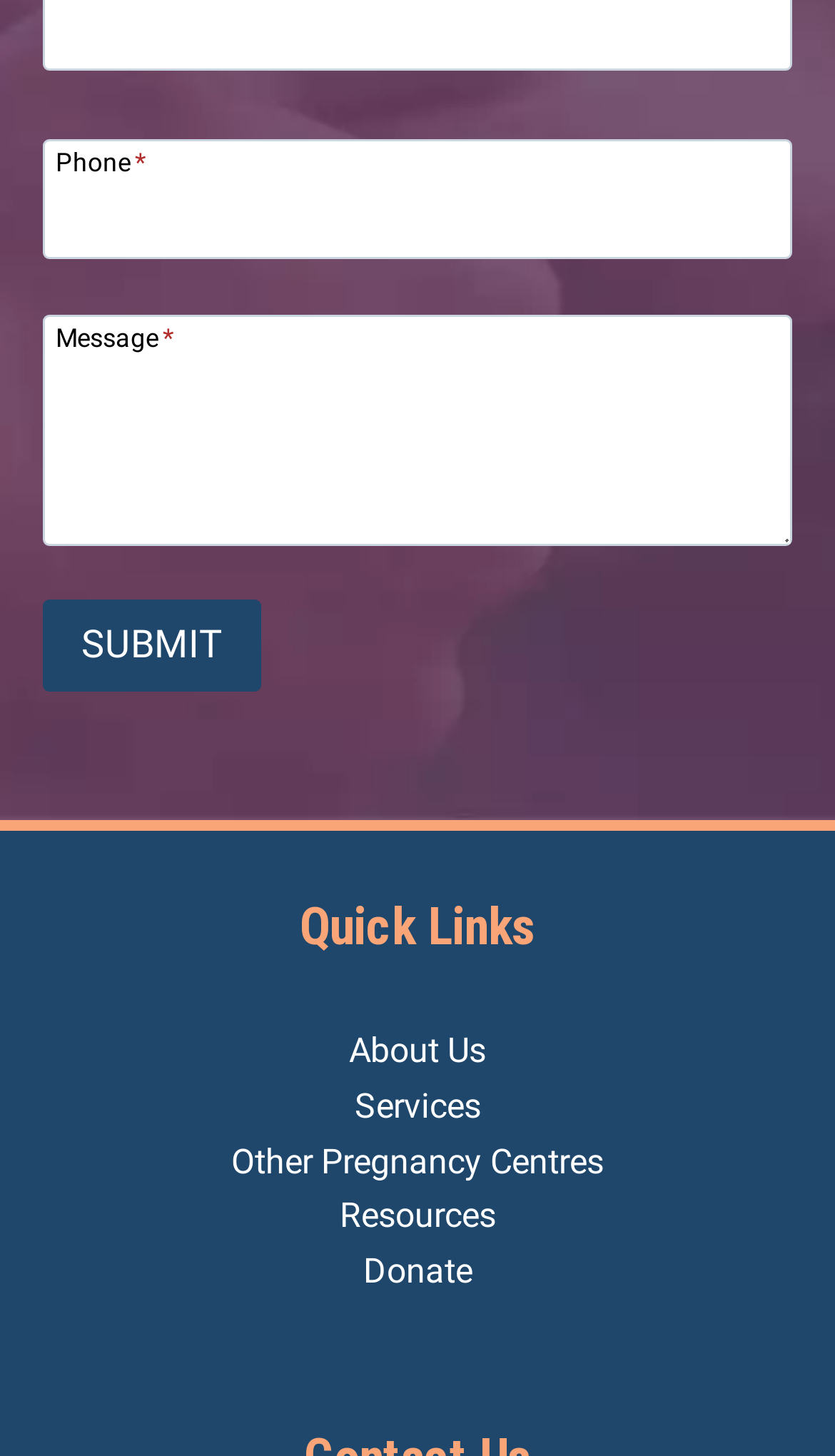Answer this question in one word or a short phrase: What is the function of the SUBMIT button?

Send message